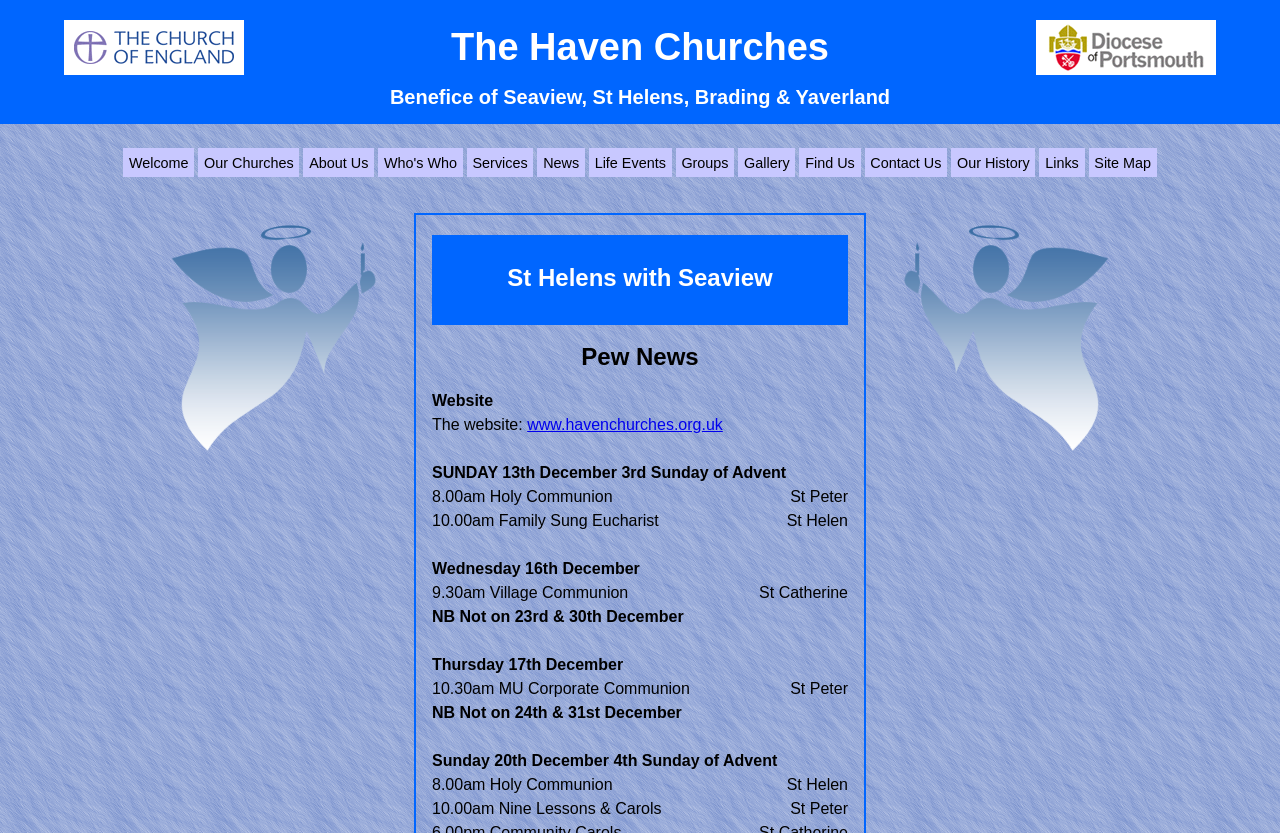Please determine the heading text of this webpage.

The Haven Churches